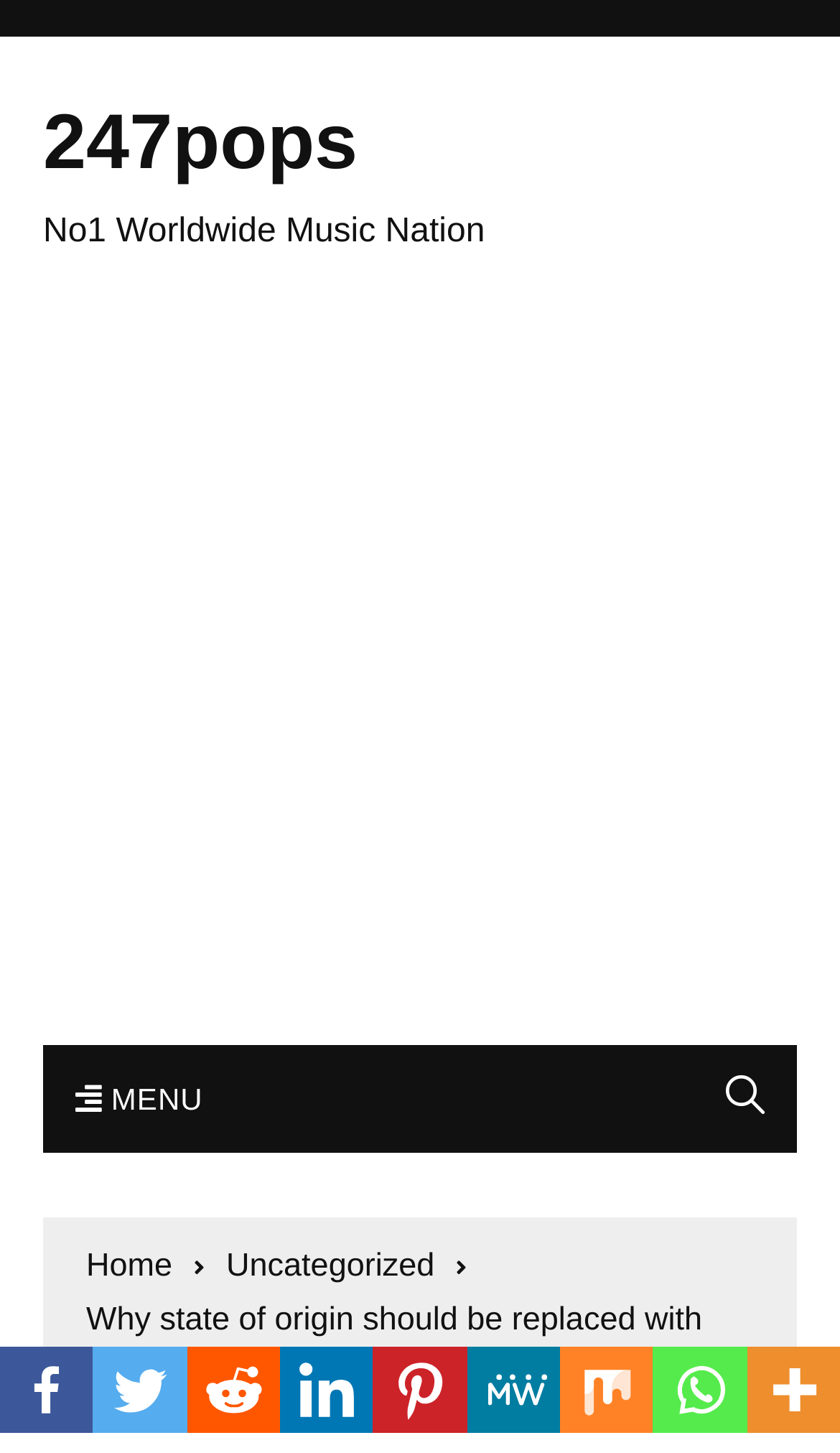Answer the following inquiry with a single word or phrase:
What is the purpose of the icon with code ''?

MENU